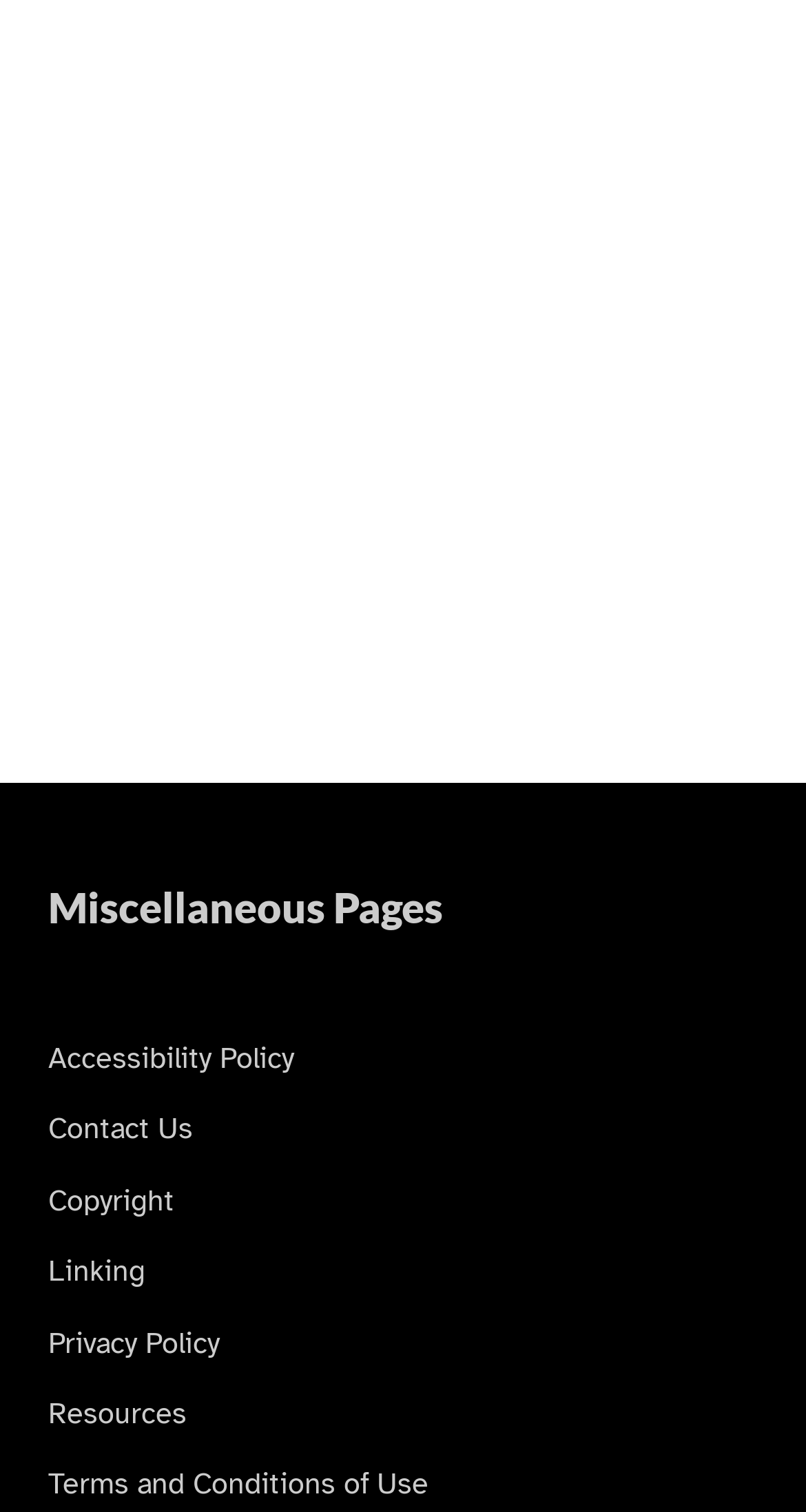What is the category of the links below 'Miscellaneous Pages'?
Refer to the screenshot and respond with a concise word or phrase.

Policy and information